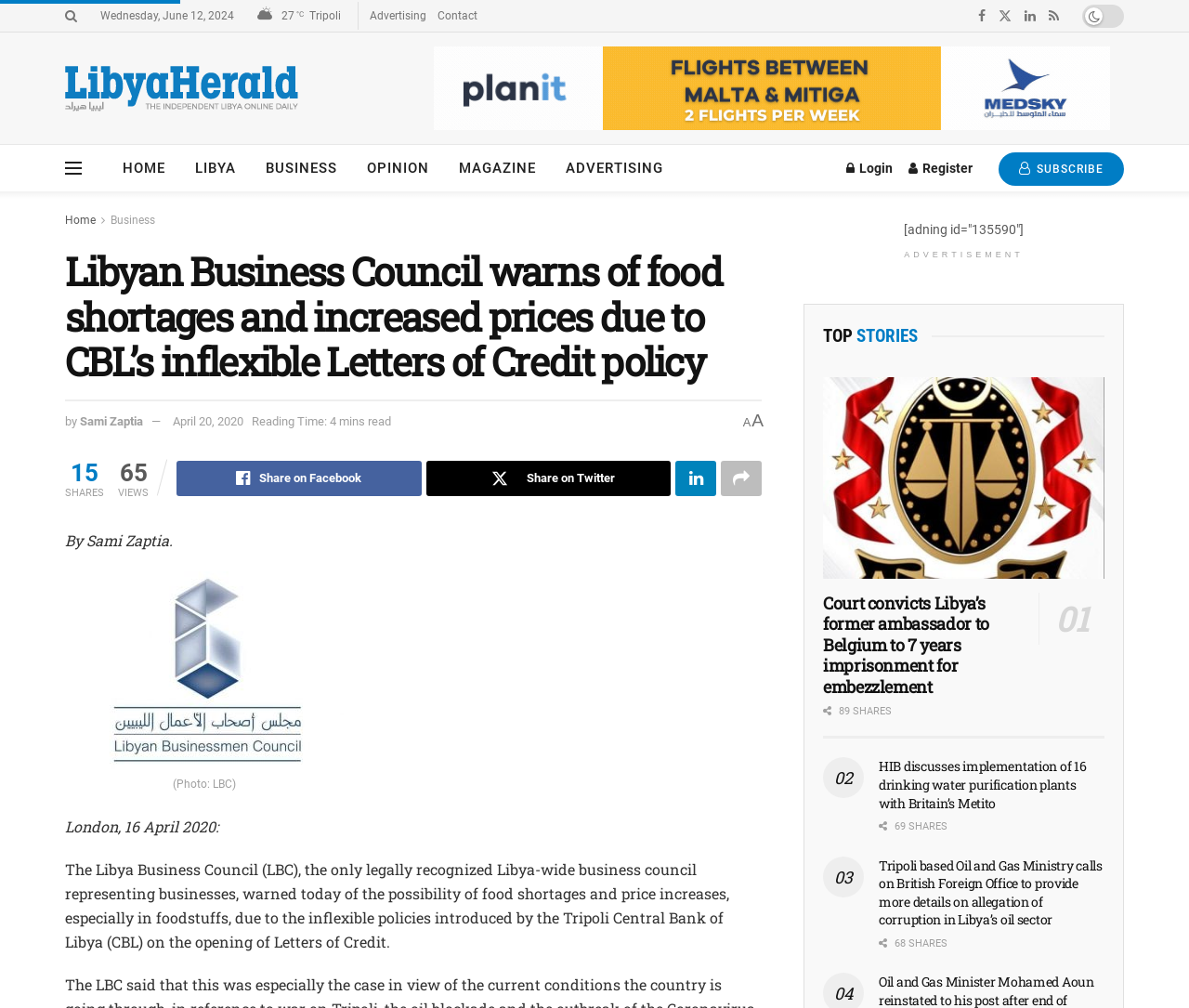What is the topic of the article?
Based on the image, provide a one-word or brief-phrase response.

Food shortages and price increases